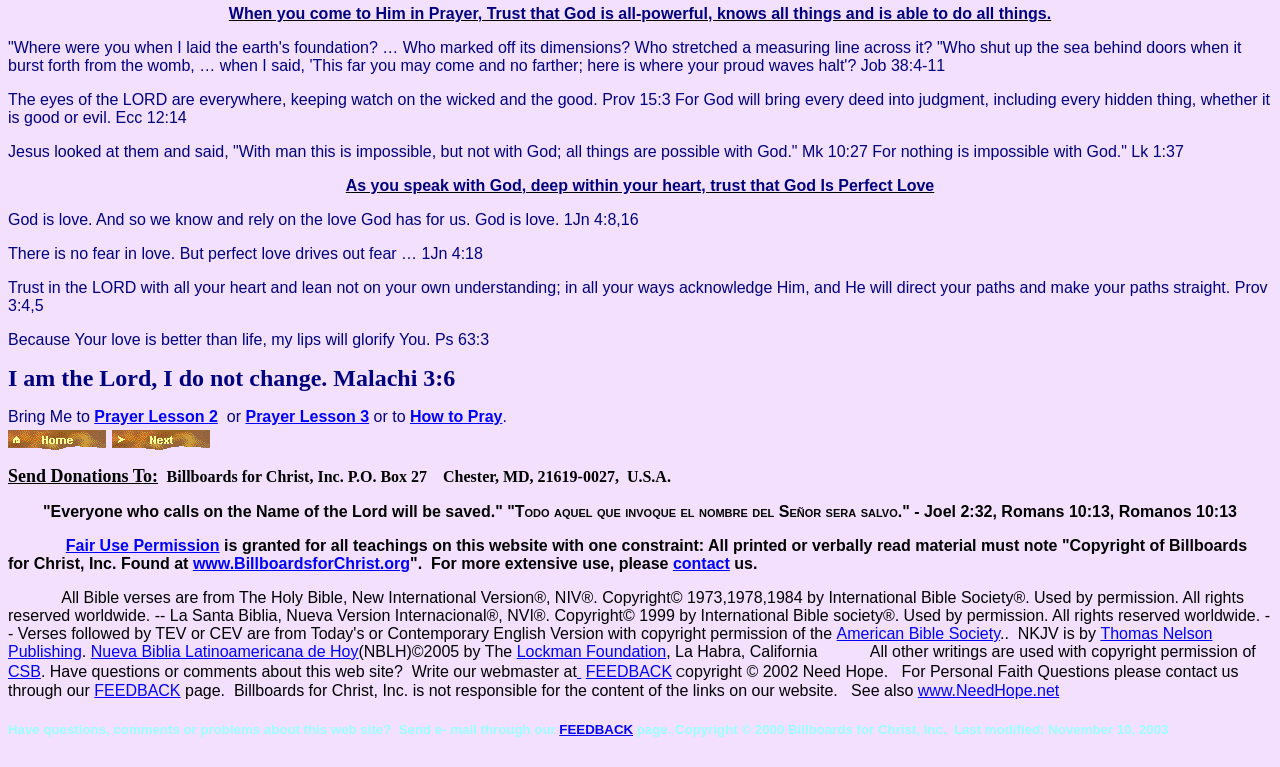Please provide the bounding box coordinates for the element that needs to be clicked to perform the instruction: "Click on 'Home'". The coordinates must consist of four float numbers between 0 and 1, formatted as [left, top, right, bottom].

[0.006, 0.555, 0.084, 0.578]